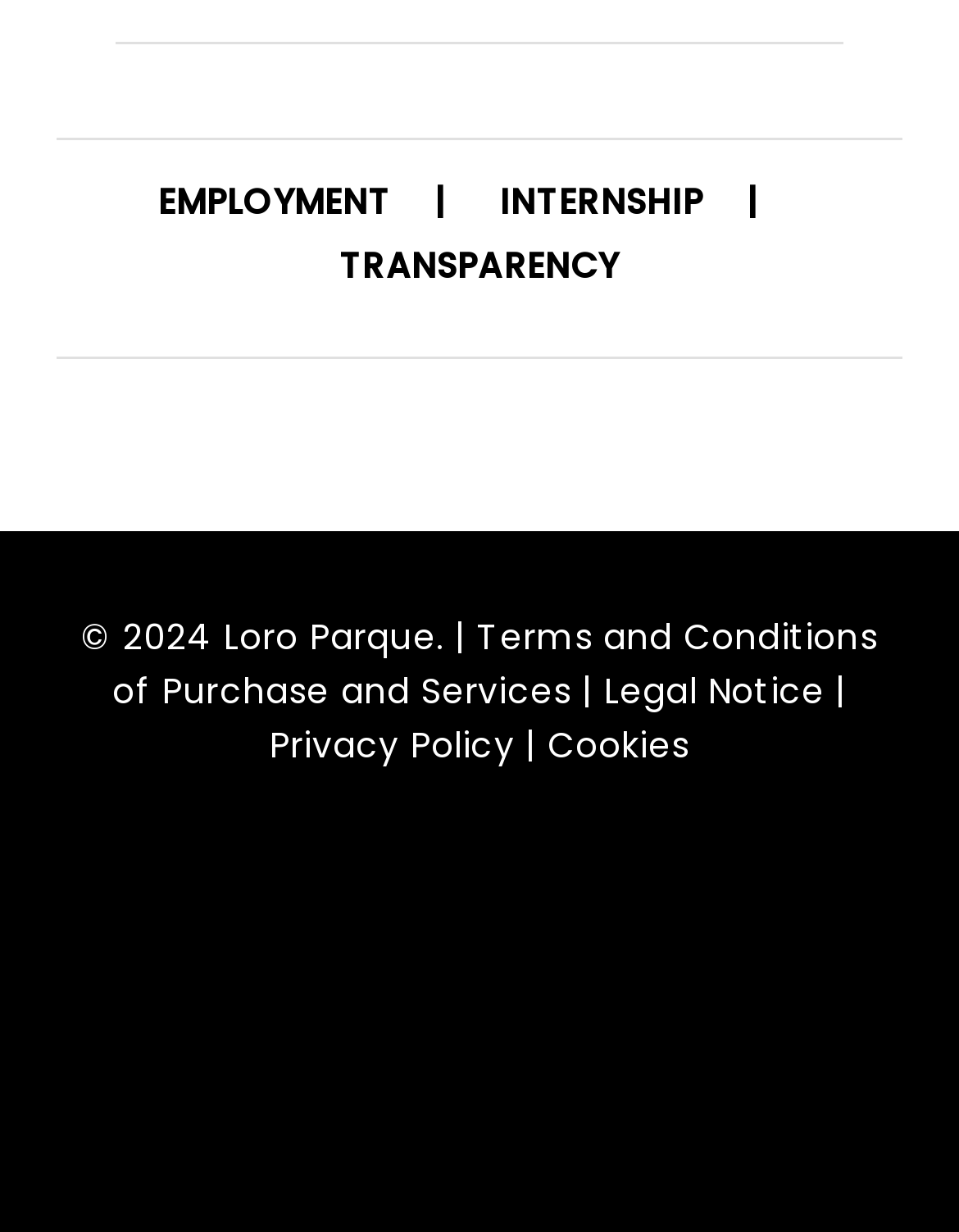Determine the bounding box coordinates for the UI element with the following description: "Hall of Fame". The coordinates should be four float numbers between 0 and 1, represented as [left, top, right, bottom].

[0.368, 0.287, 0.632, 0.333]